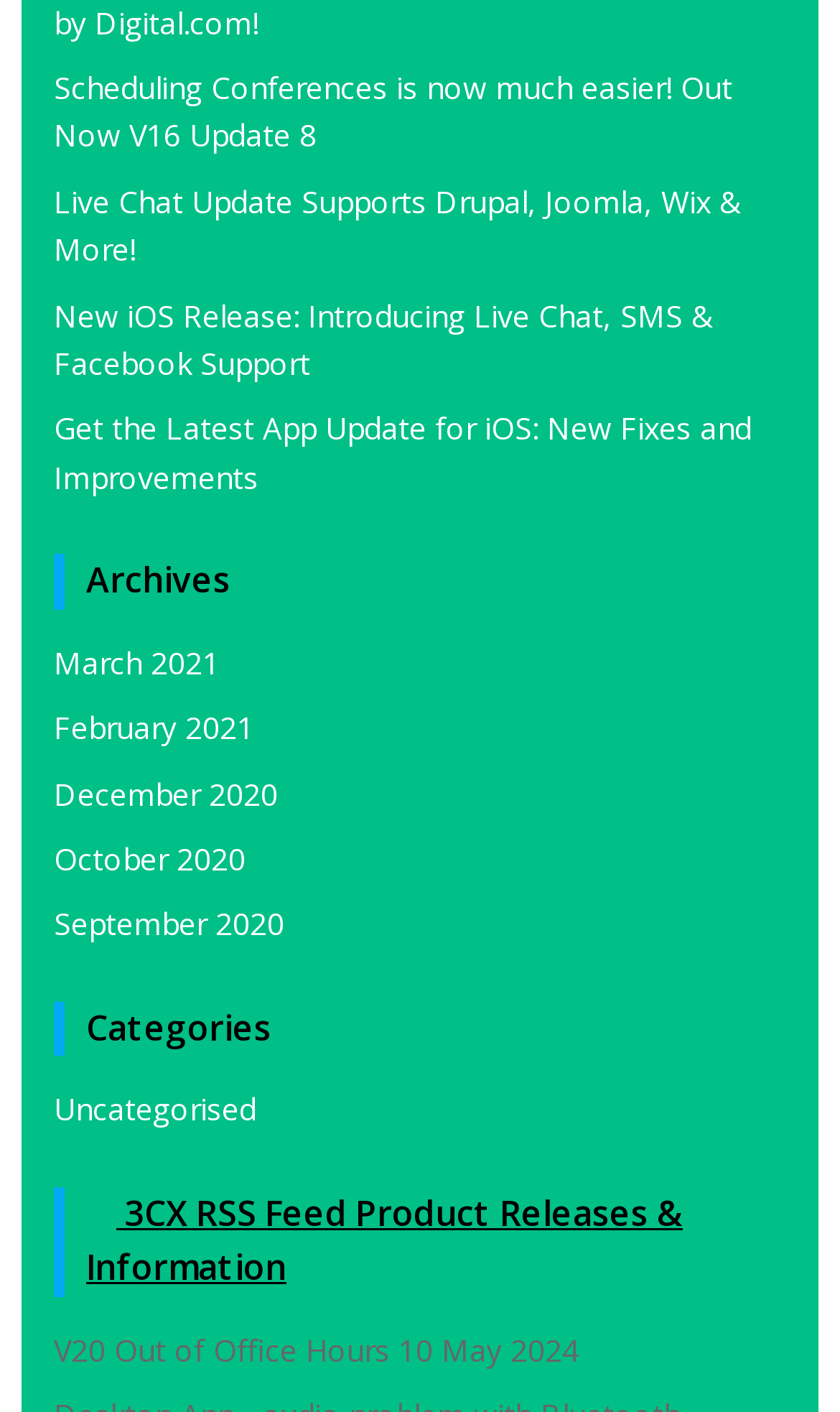How many RSS feed links are there?
Please give a detailed answer to the question using the information shown in the image.

There are 2 RSS feed links, which are 'RSS' and '3CX RSS Feed Product Releases & Information', both located under the 'RSS 3CX RSS Feed Product Releases & Information' heading.